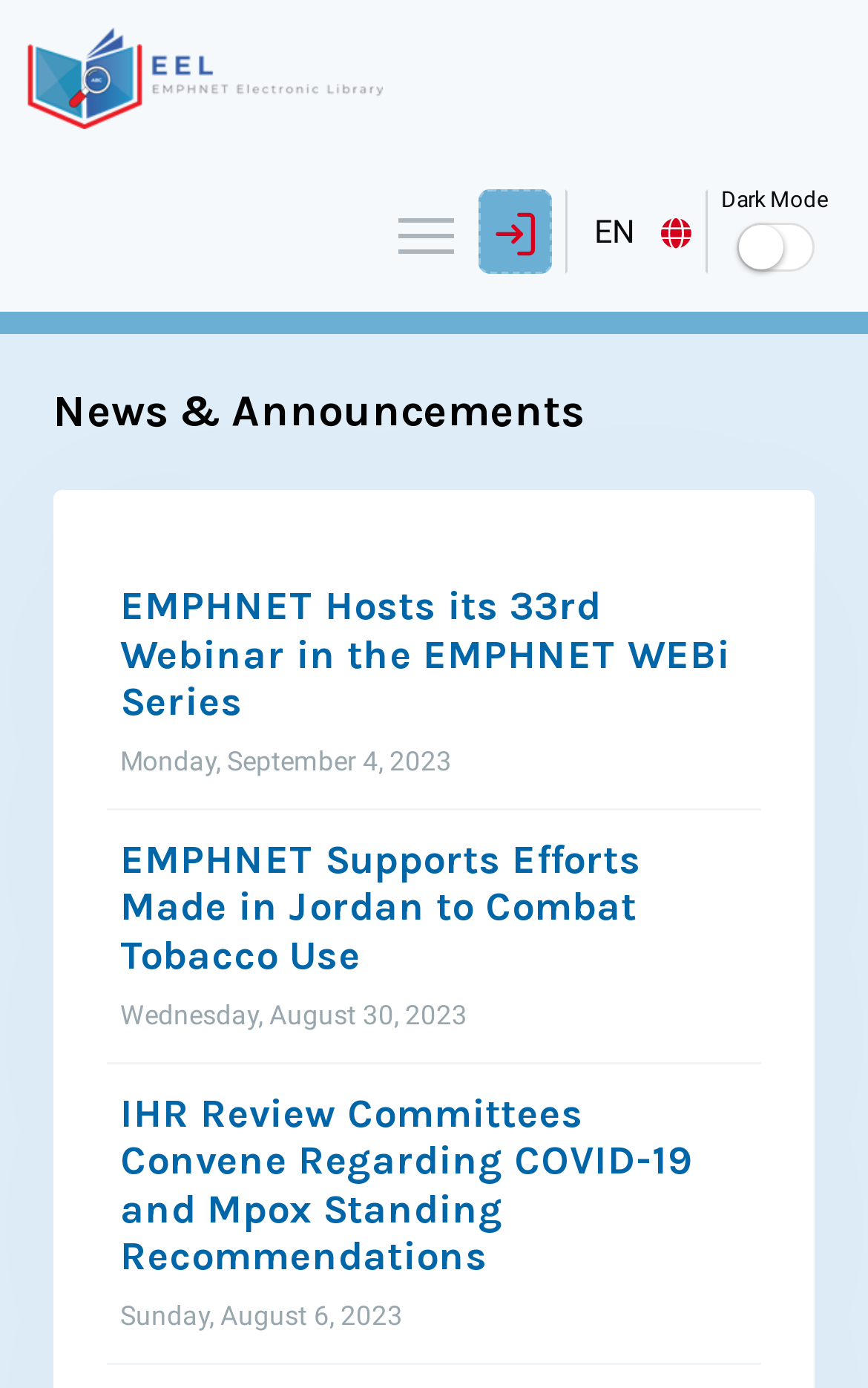Give the bounding box coordinates for this UI element: "EN". The coordinates should be four float numbers between 0 and 1, arranged as [left, top, right, bottom].

[0.654, 0.138, 0.813, 0.199]